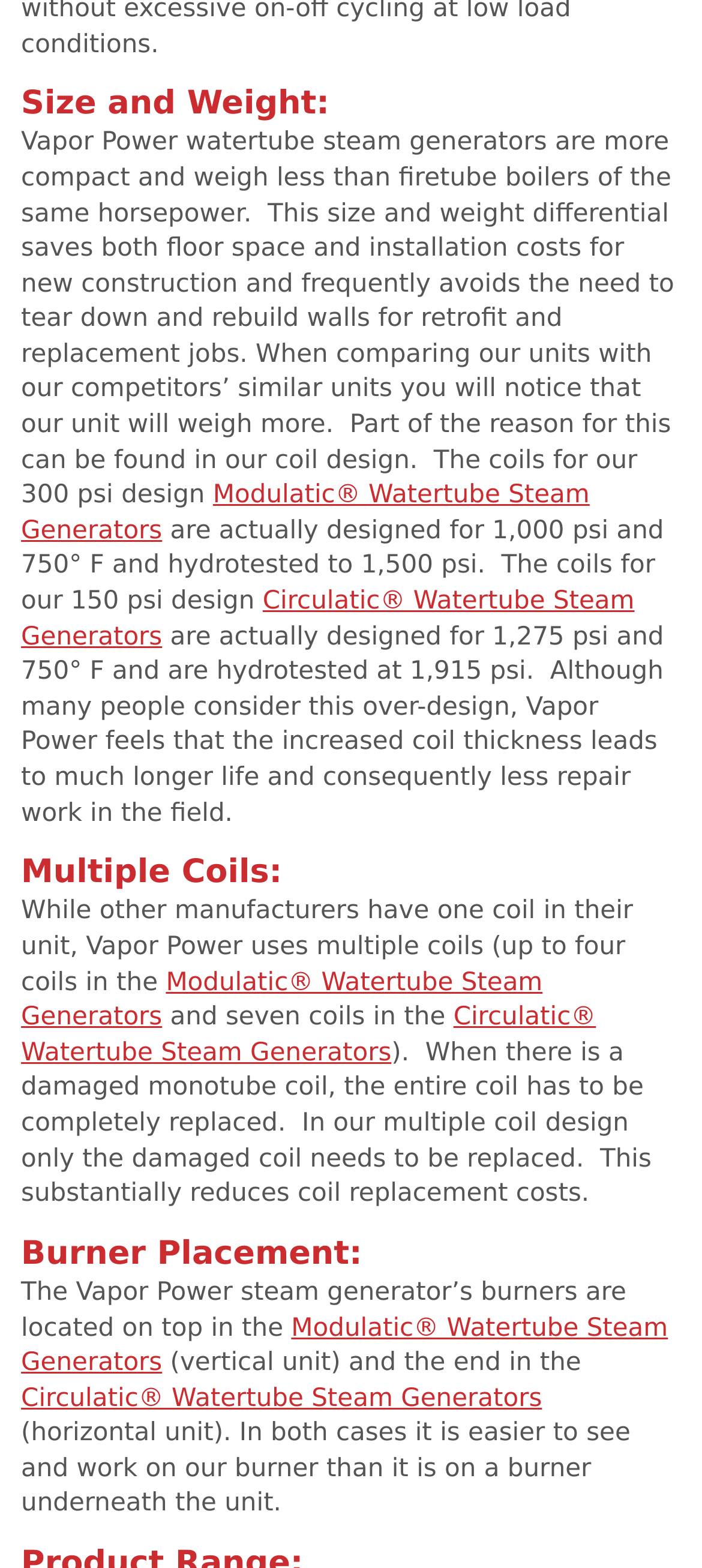What is the advantage of Vapor Power steam generators' size and weight?
Answer the question based on the image using a single word or a brief phrase.

Saves floor space and installation costs